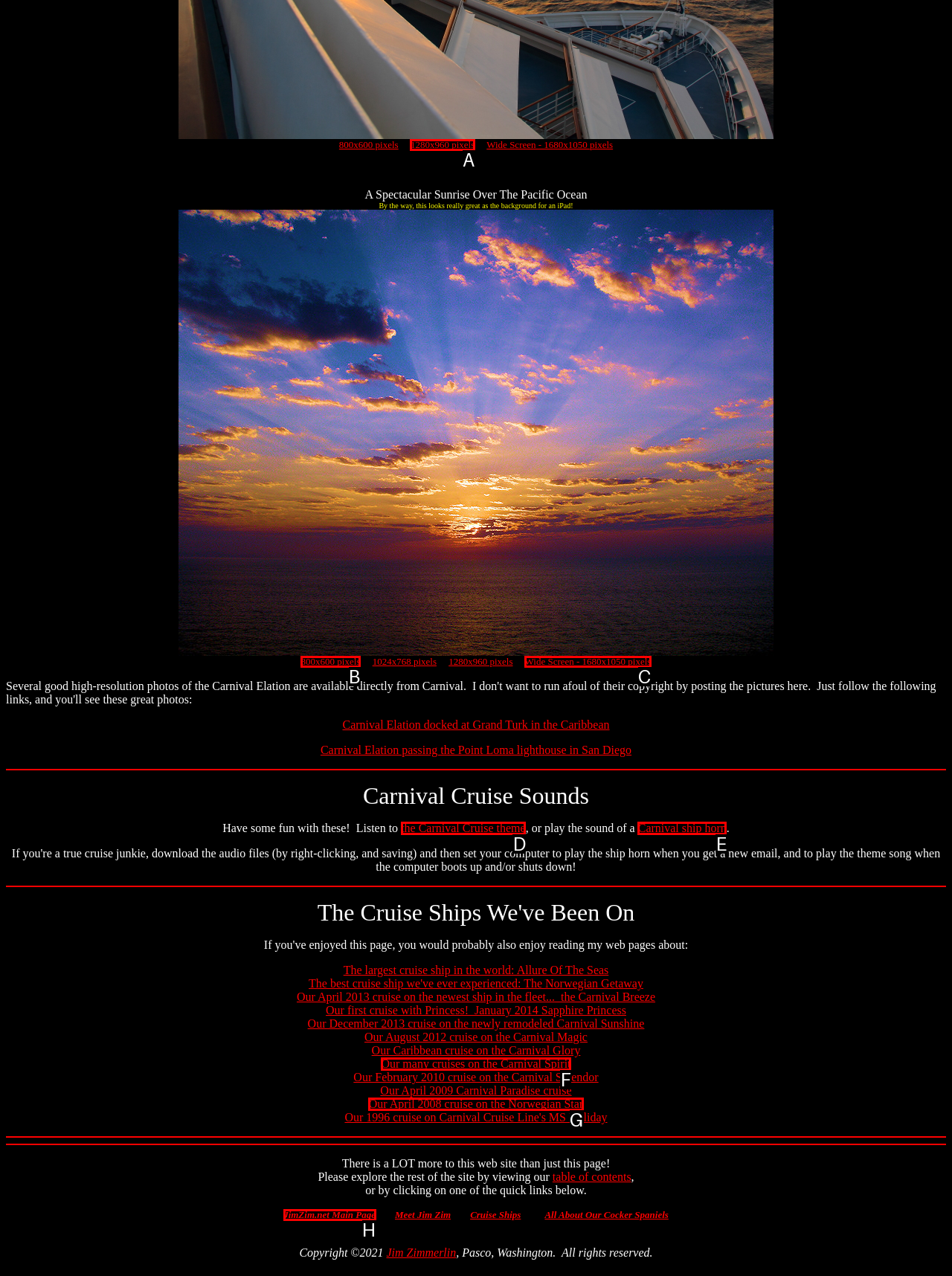Based on the description: 800x600 pixels, select the HTML element that fits best. Provide the letter of the matching option.

B